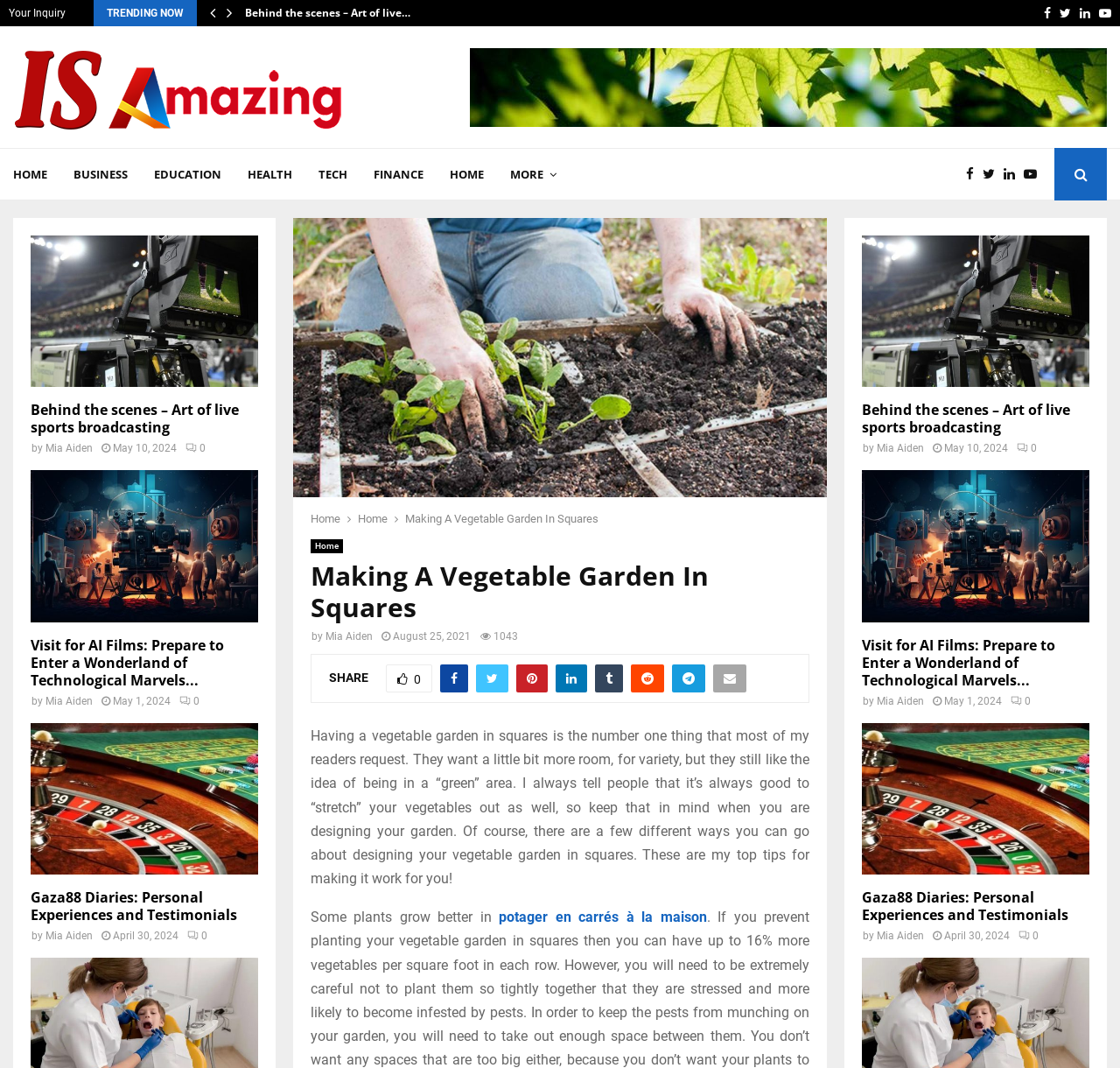Using the webpage screenshot, locate the HTML element that fits the following description and provide its bounding box: "Mia Aiden".

[0.041, 0.651, 0.083, 0.662]